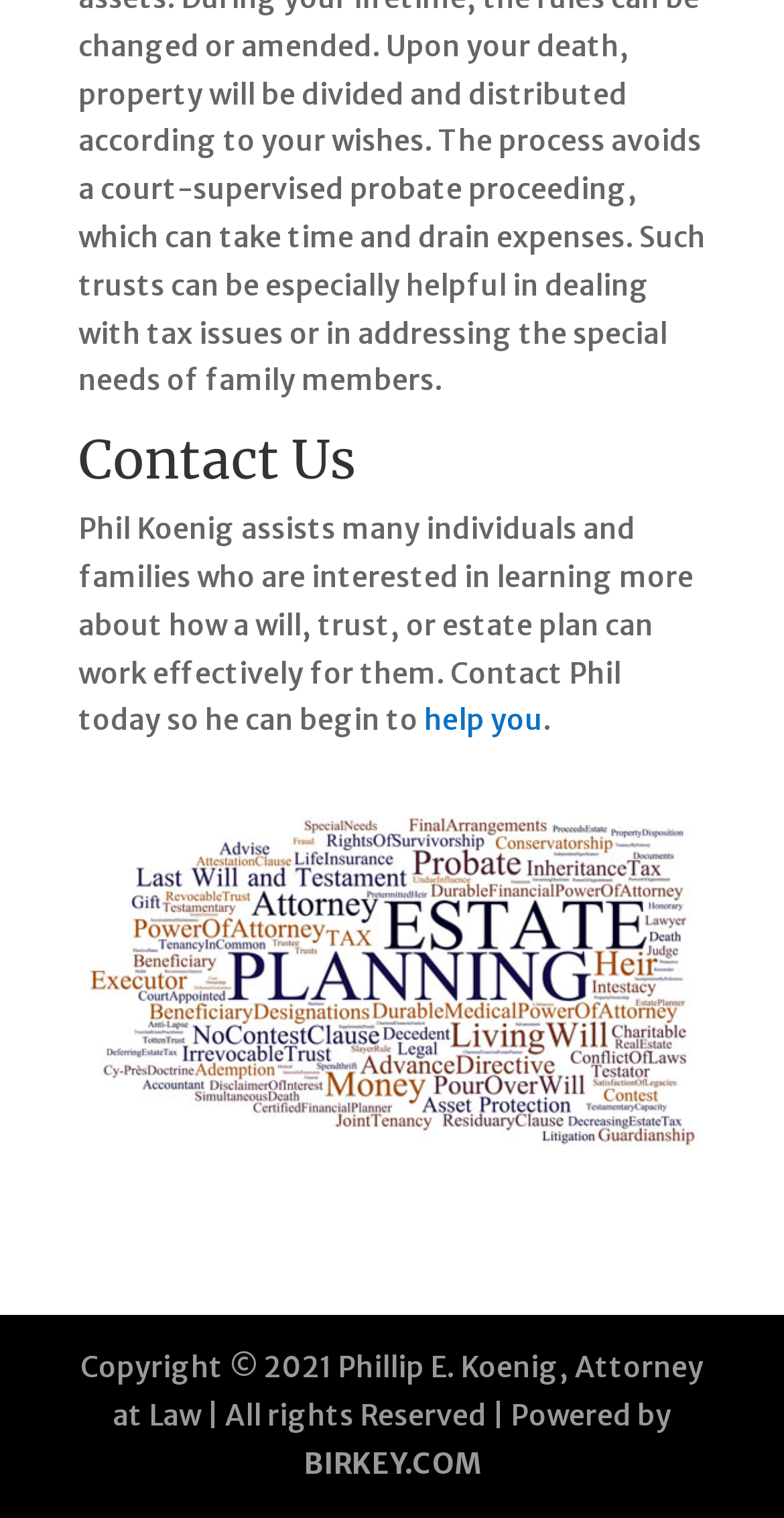Identify and provide the bounding box coordinates of the UI element described: "BIRKEY.COM". The coordinates should be formatted as [left, top, right, bottom], with each number being a float between 0 and 1.

[0.387, 0.952, 0.613, 0.976]